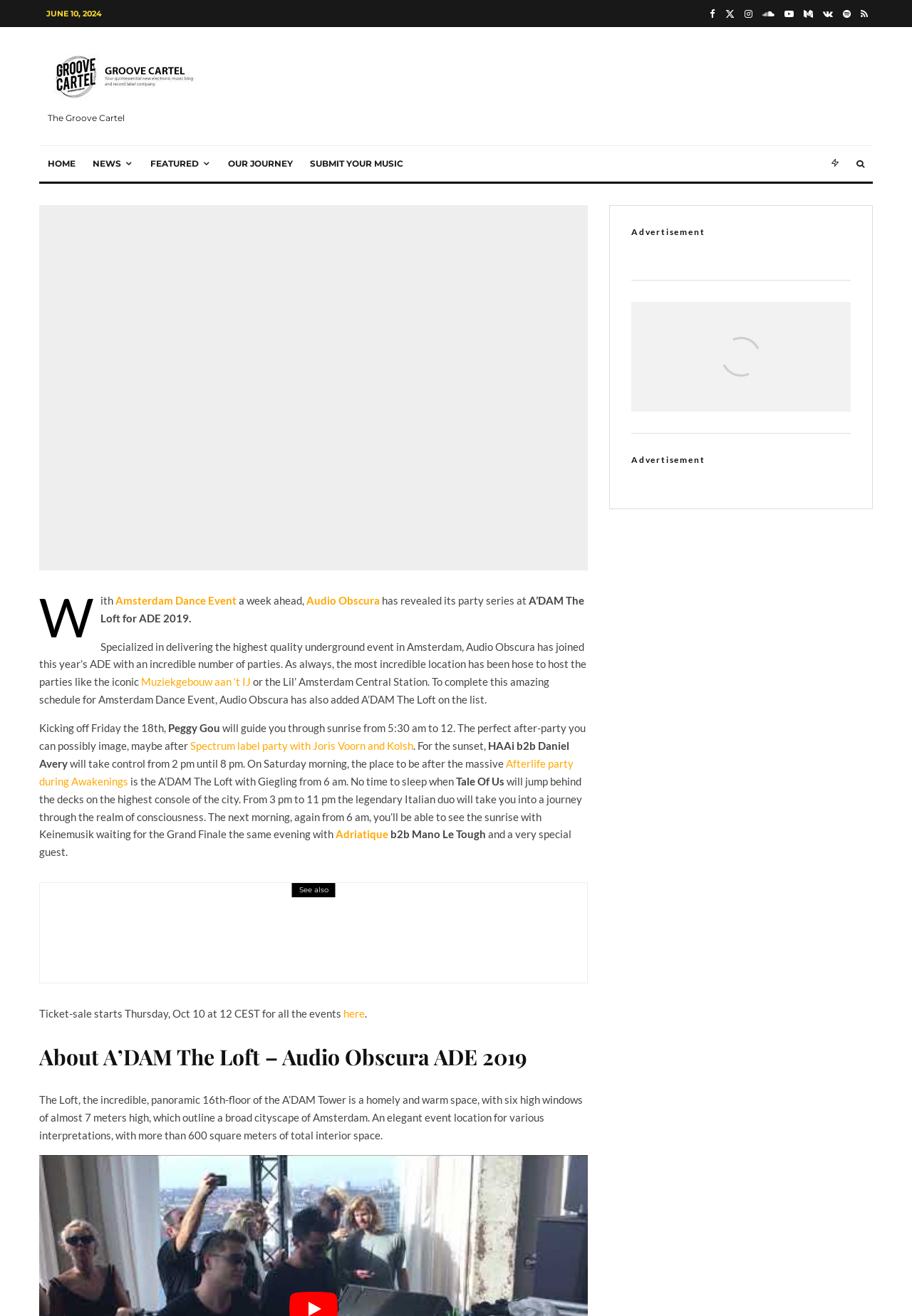Please answer the following question using a single word or phrase: 
What is the time of the Peggy Gou's performance?

5:30 am to 12